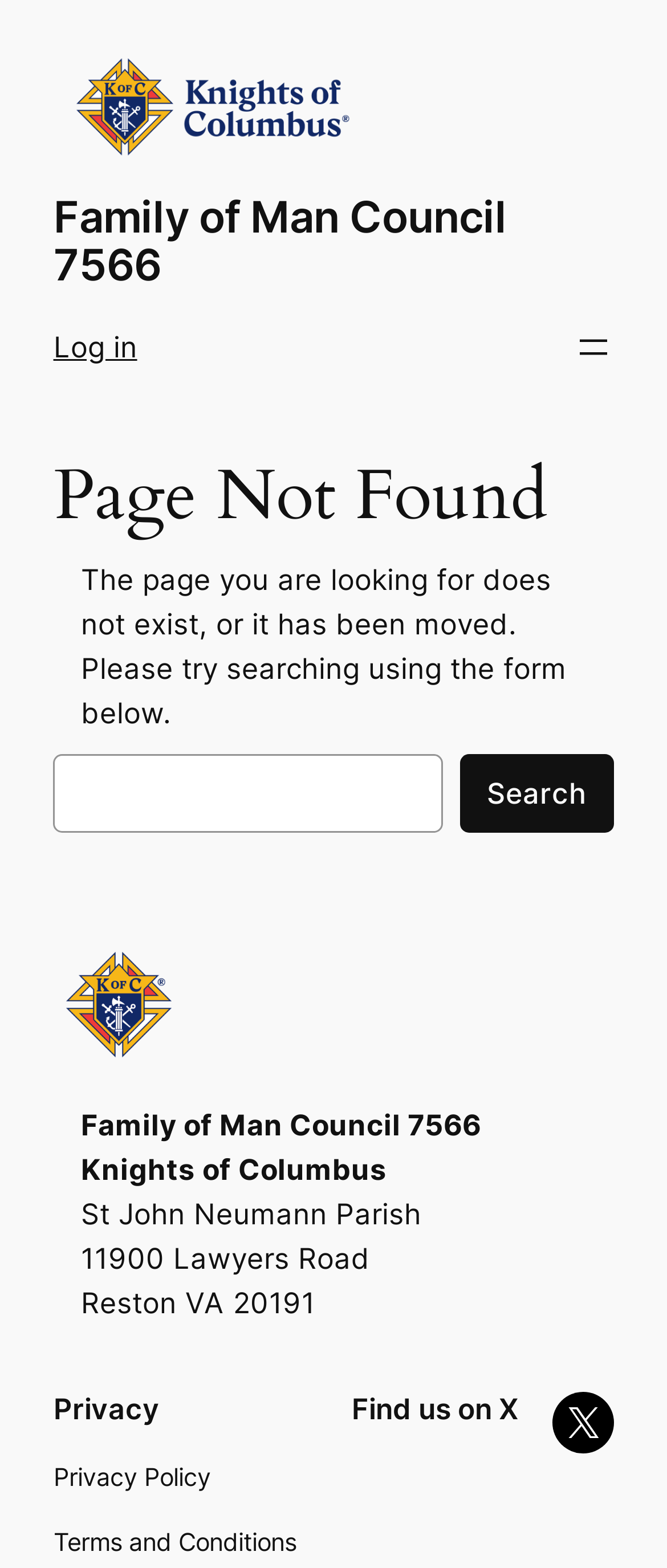Look at the image and answer the question in detail:
What is the name of the parish?

I found the answer by looking at the static text element with the text 'St John Neumann Parish' which is located at the bottom of the page.